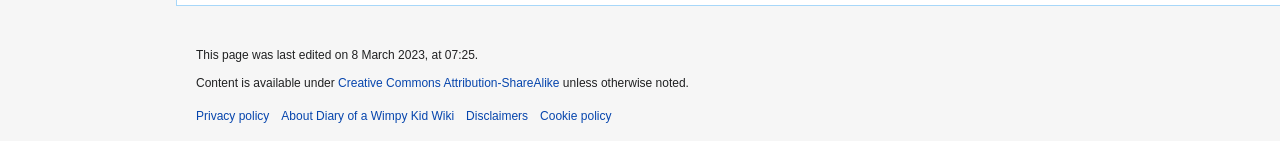Determine the bounding box coordinates for the clickable element to execute this instruction: "Join our Slack". Provide the coordinates as four float numbers between 0 and 1, i.e., [left, top, right, bottom].

None